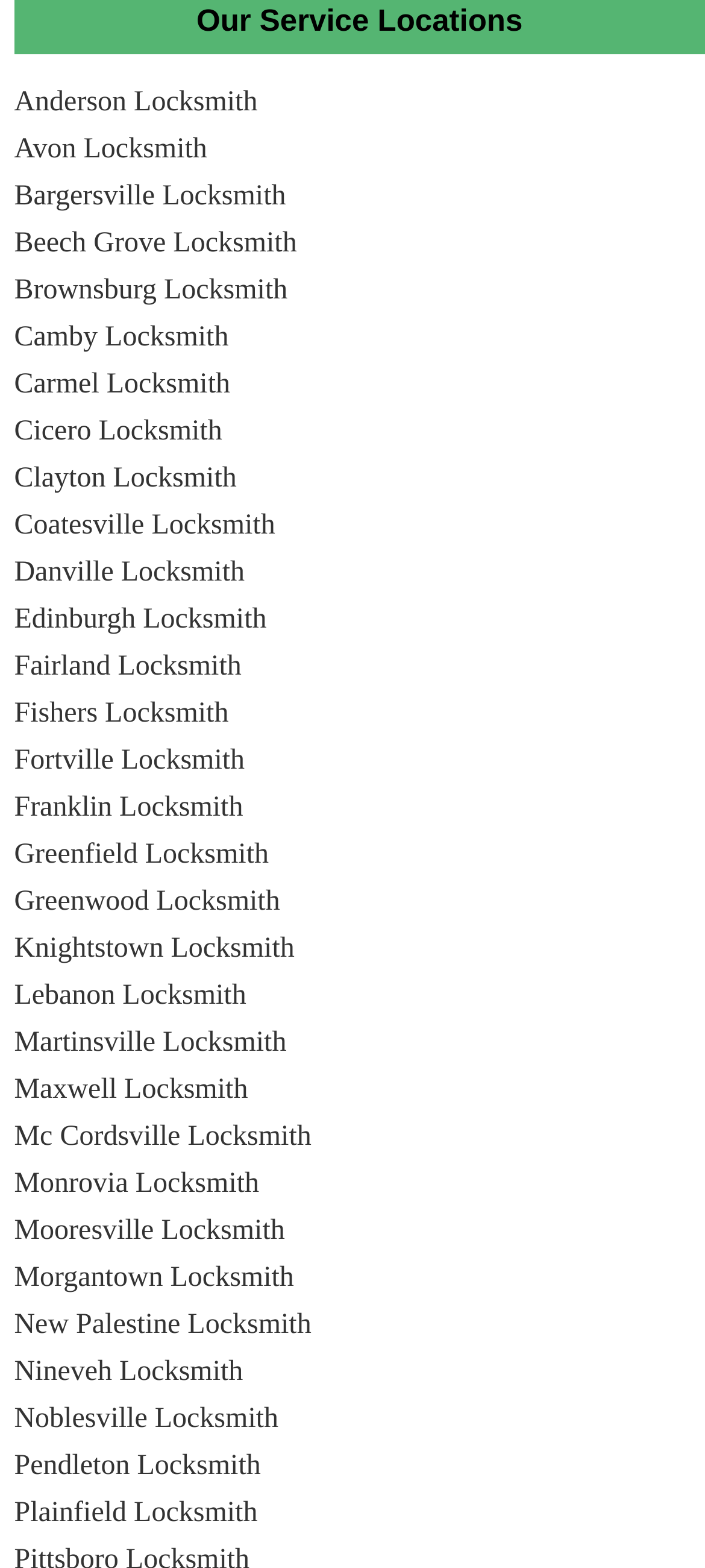Locate the bounding box coordinates of the area you need to click to fulfill this instruction: 'click Anderson Locksmith'. The coordinates must be in the form of four float numbers ranging from 0 to 1: [left, top, right, bottom].

[0.02, 0.055, 0.365, 0.075]